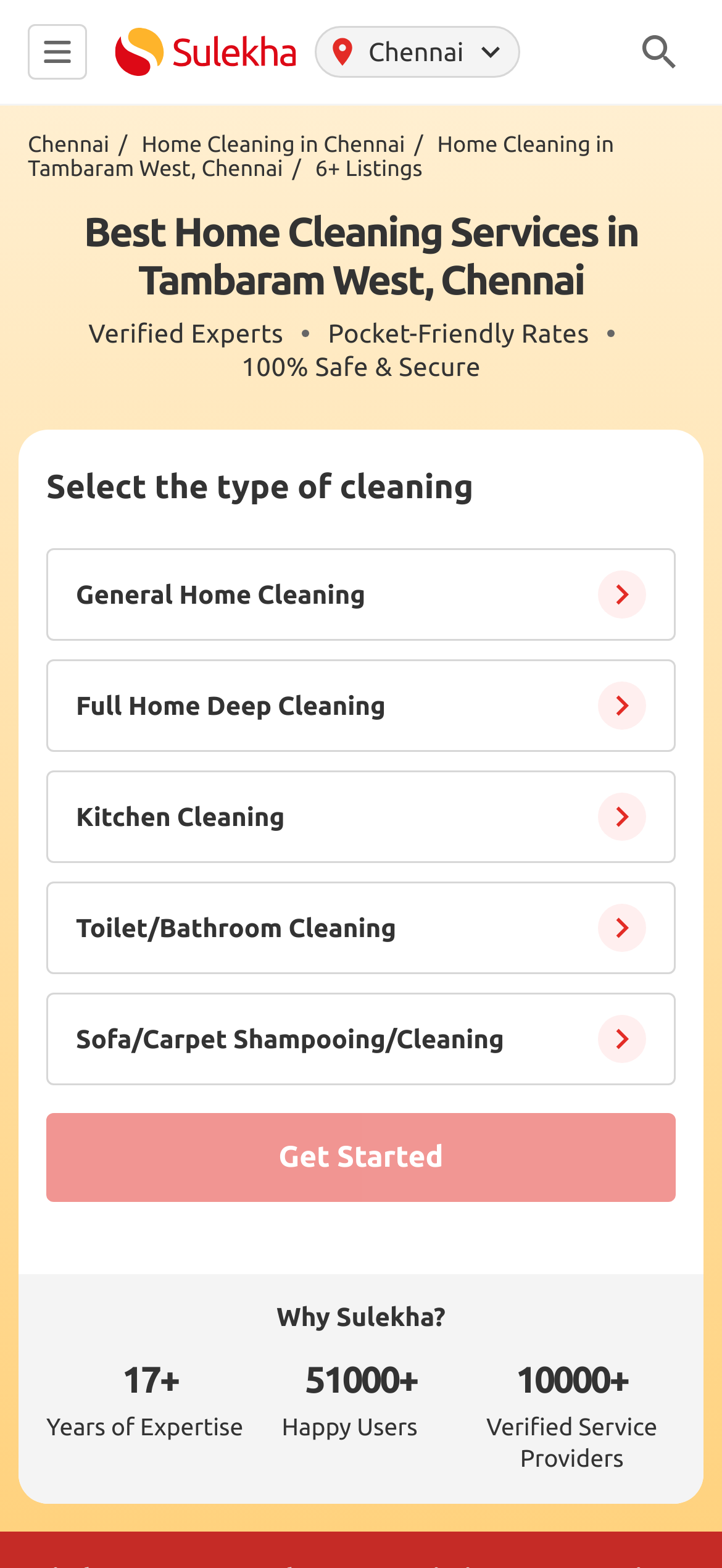Please identify the bounding box coordinates of the region to click in order to complete the given instruction: "Click the 'Sulekha' logo". The coordinates should be four float numbers between 0 and 1, i.e., [left, top, right, bottom].

[0.159, 0.018, 0.41, 0.048]